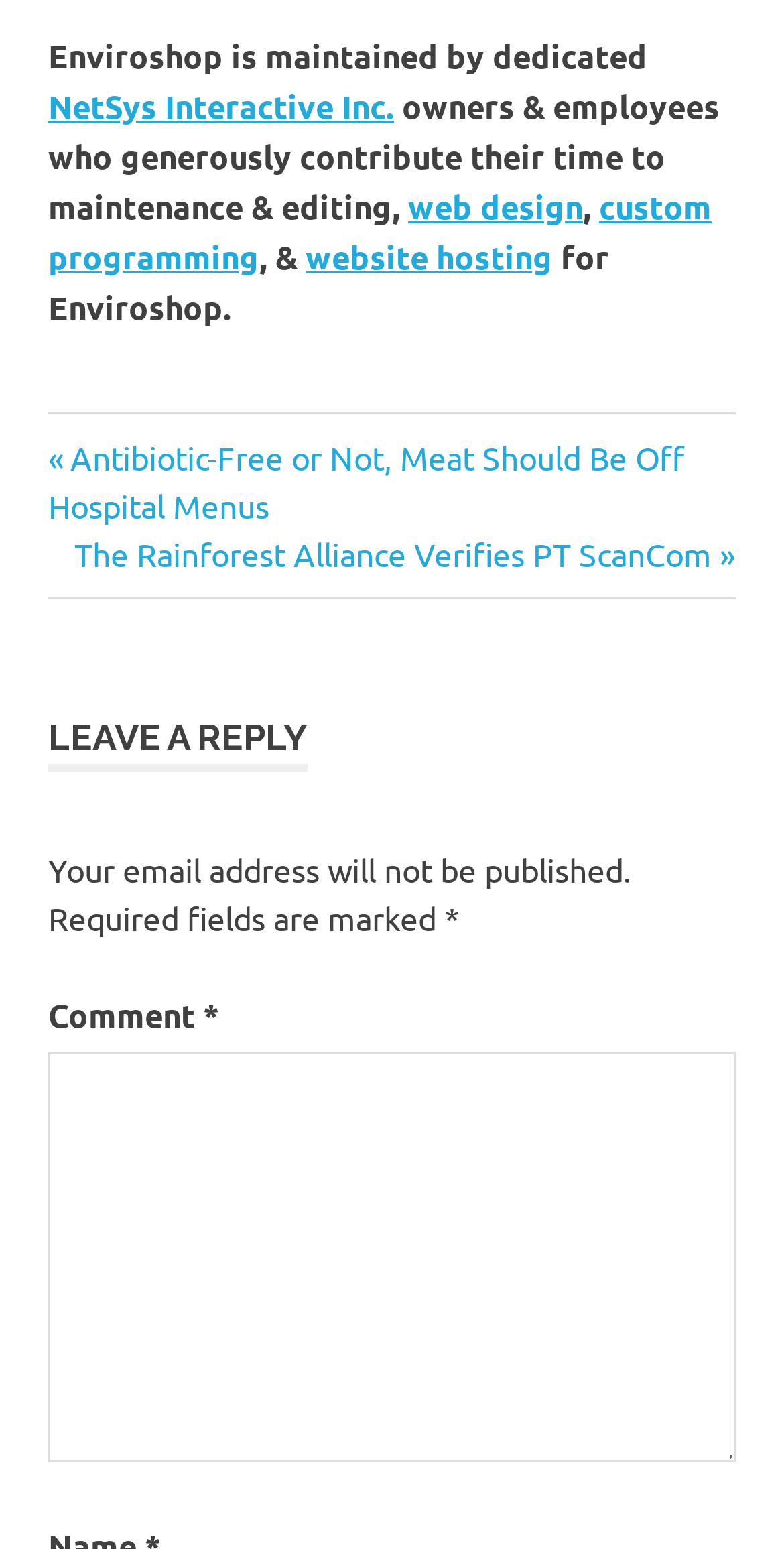Please find the bounding box for the UI component described as follows: "religious freedom".

[0.062, 0.768, 0.238, 0.831]